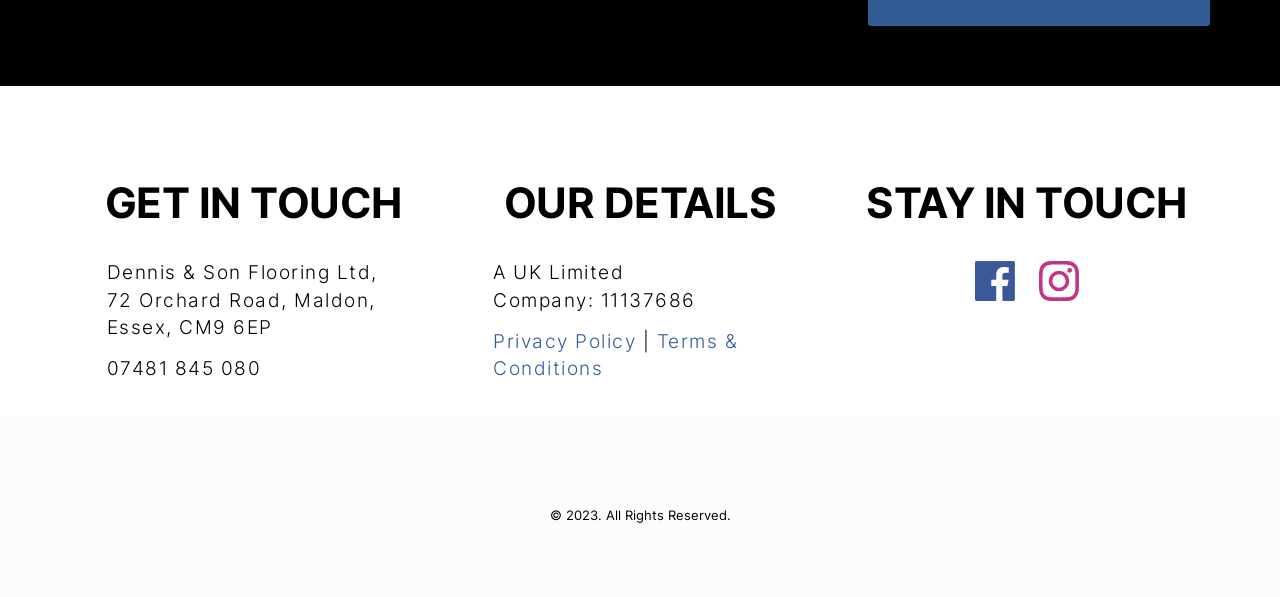How many social media links are there?
Look at the screenshot and give a one-word or phrase answer.

2